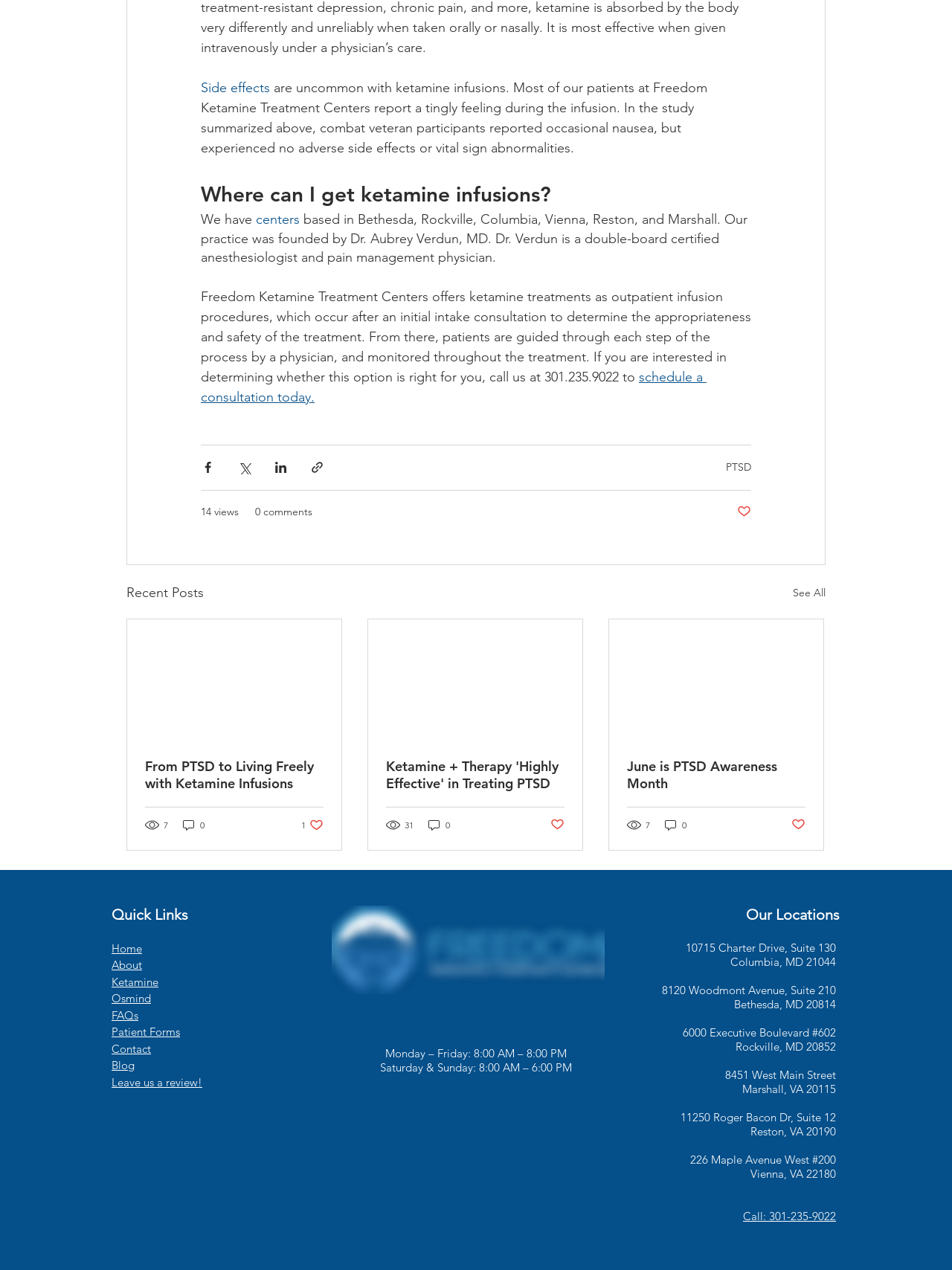Determine the bounding box coordinates for the clickable element to execute this instruction: "Schedule a consultation today". Provide the coordinates as four float numbers between 0 and 1, i.e., [left, top, right, bottom].

[0.211, 0.29, 0.742, 0.319]